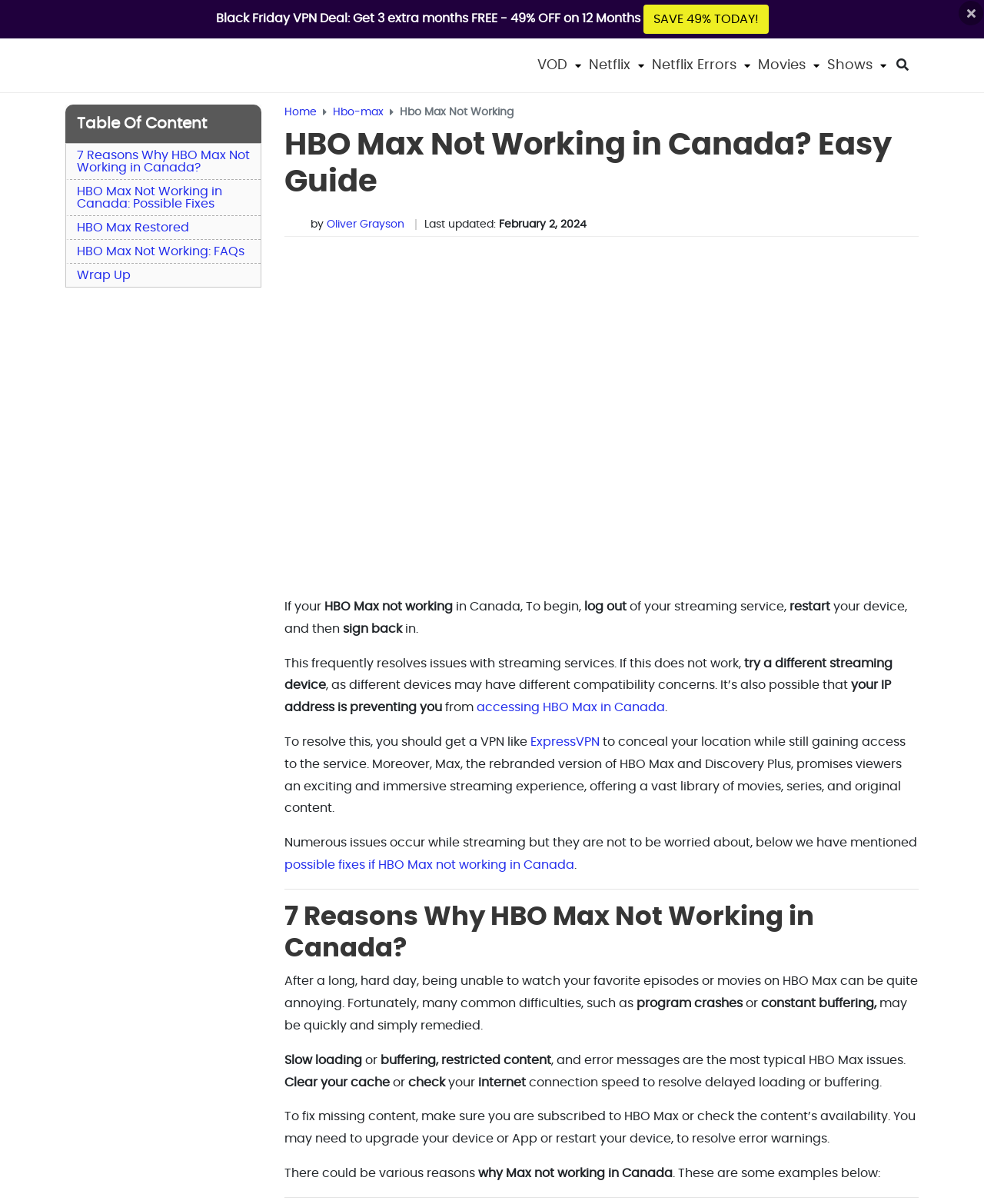Please specify the coordinates of the bounding box for the element that should be clicked to carry out this instruction: "Toggle search". The coordinates must be four float numbers between 0 and 1, formatted as [left, top, right, bottom].

[0.901, 0.042, 0.934, 0.066]